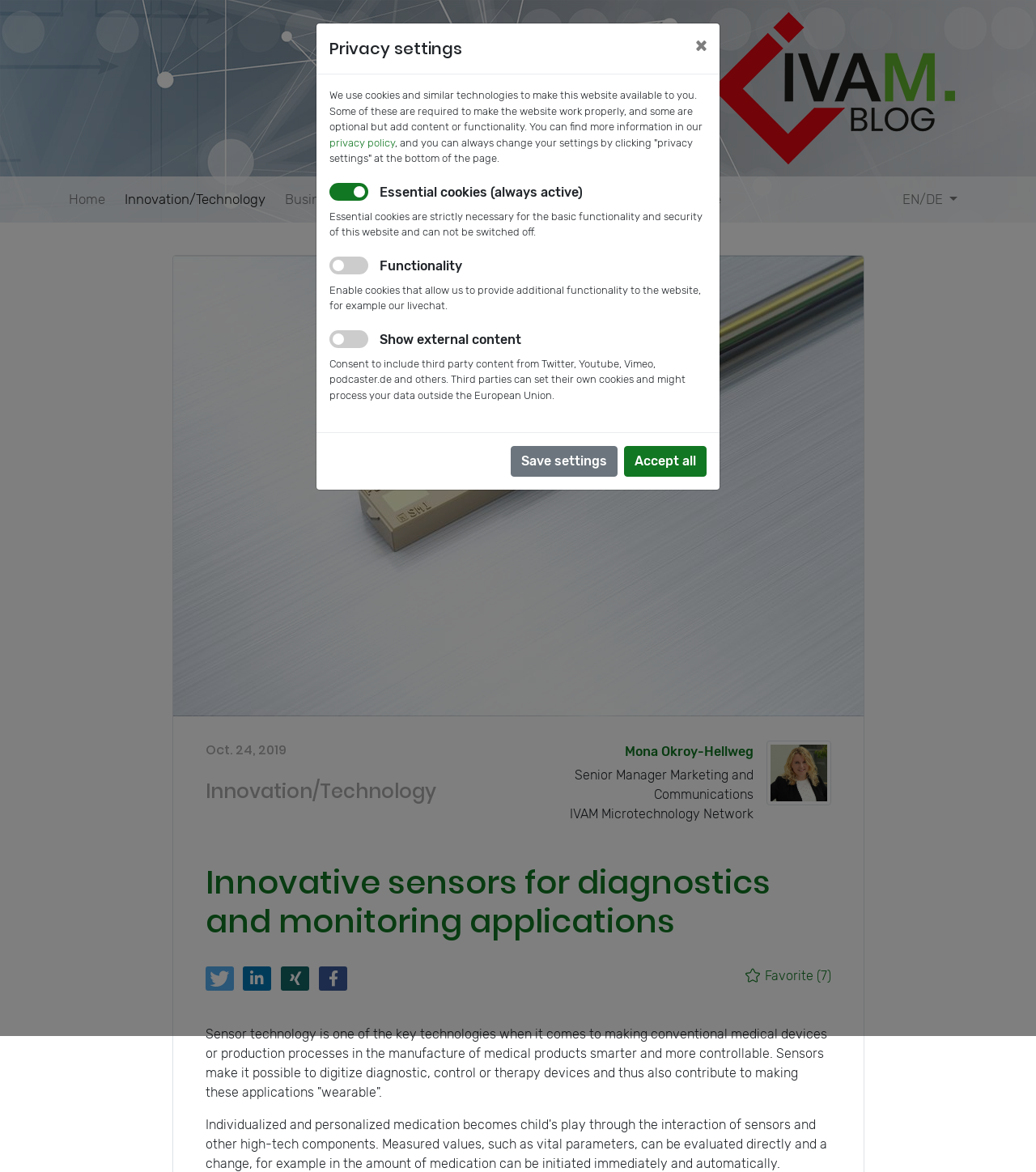Pinpoint the bounding box coordinates of the element that must be clicked to accomplish the following instruction: "Click the Share on Twitter button". The coordinates should be in the format of four float numbers between 0 and 1, i.e., [left, top, right, bottom].

[0.198, 0.825, 0.225, 0.846]